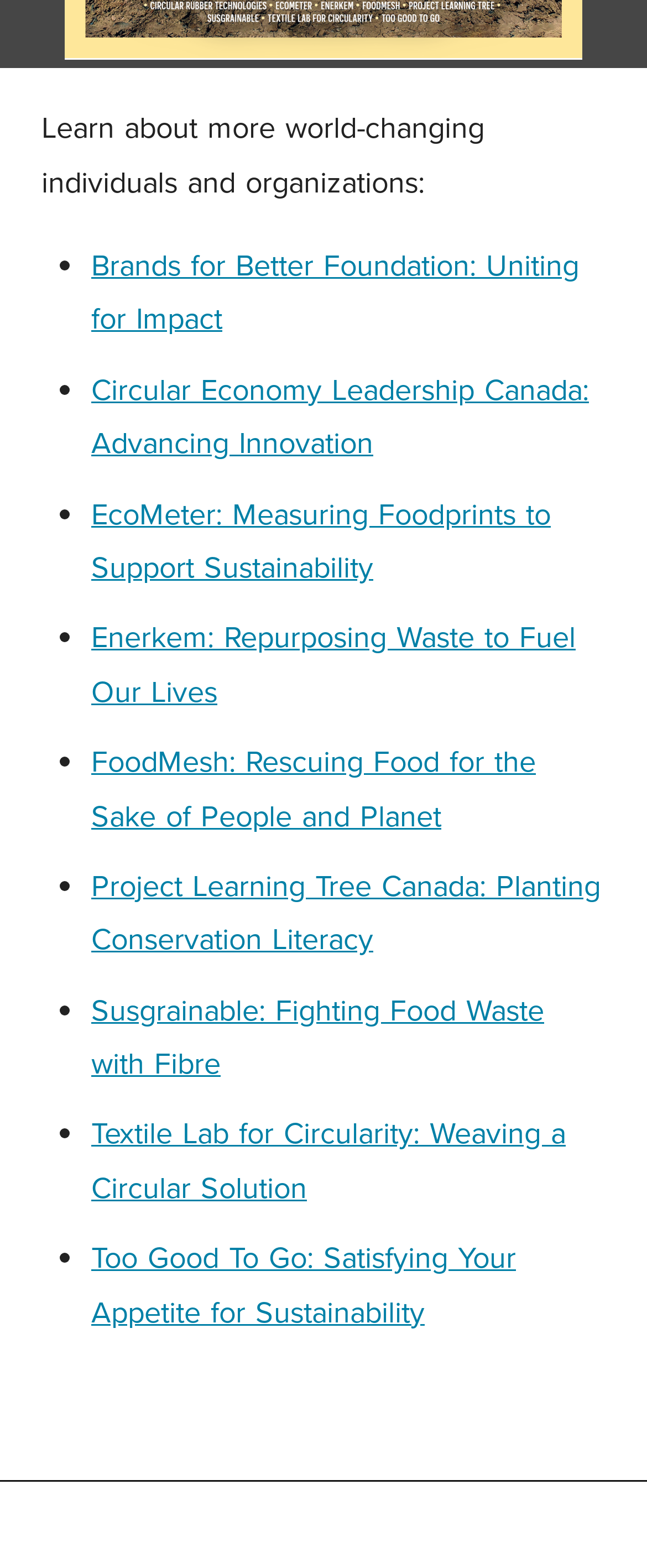Please provide a brief answer to the following inquiry using a single word or phrase:
How many links are there on the webpage?

10